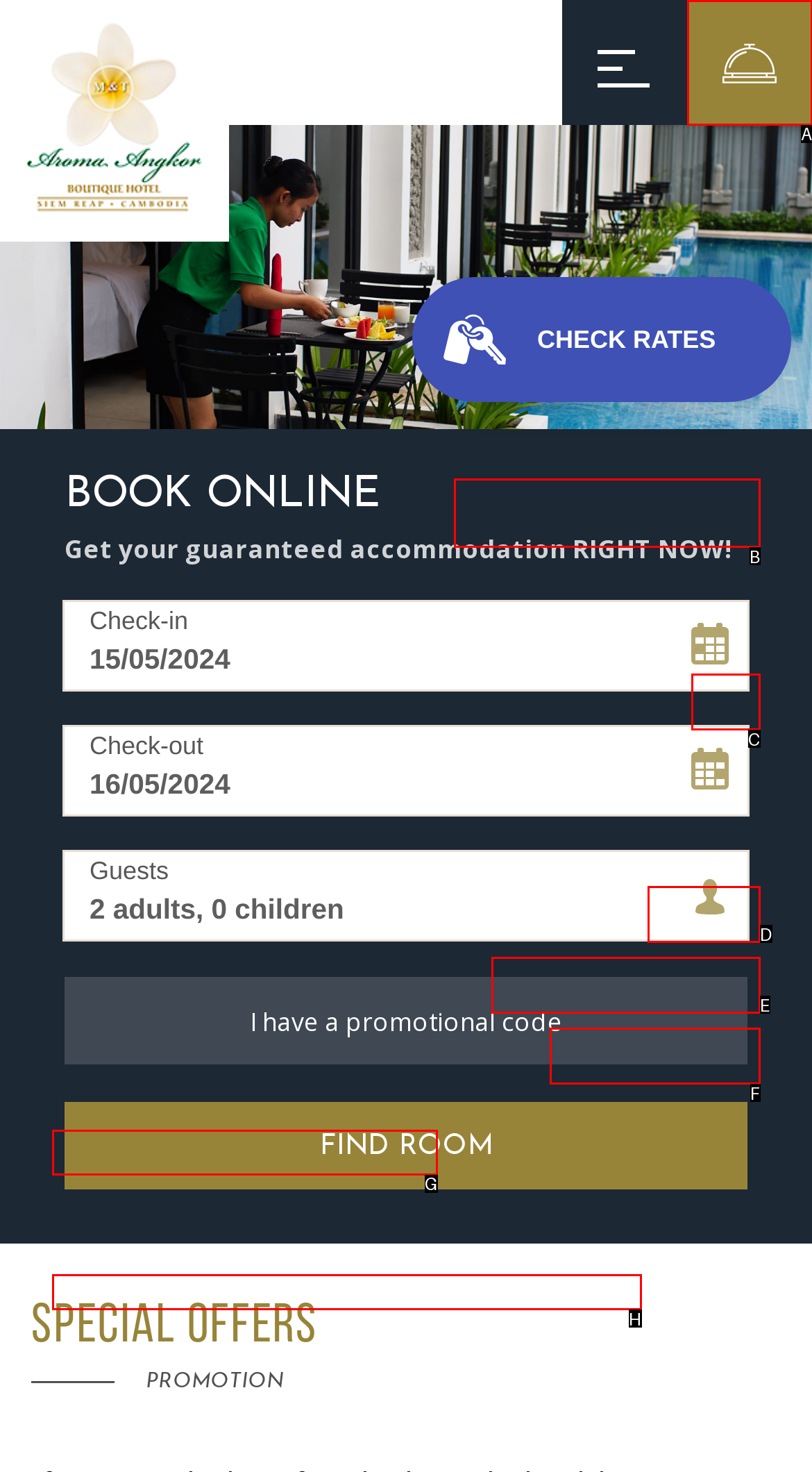Please indicate which HTML element to click in order to fulfill the following task: Click the 'SPECIAL OFFERS' link Respond with the letter of the chosen option.

B